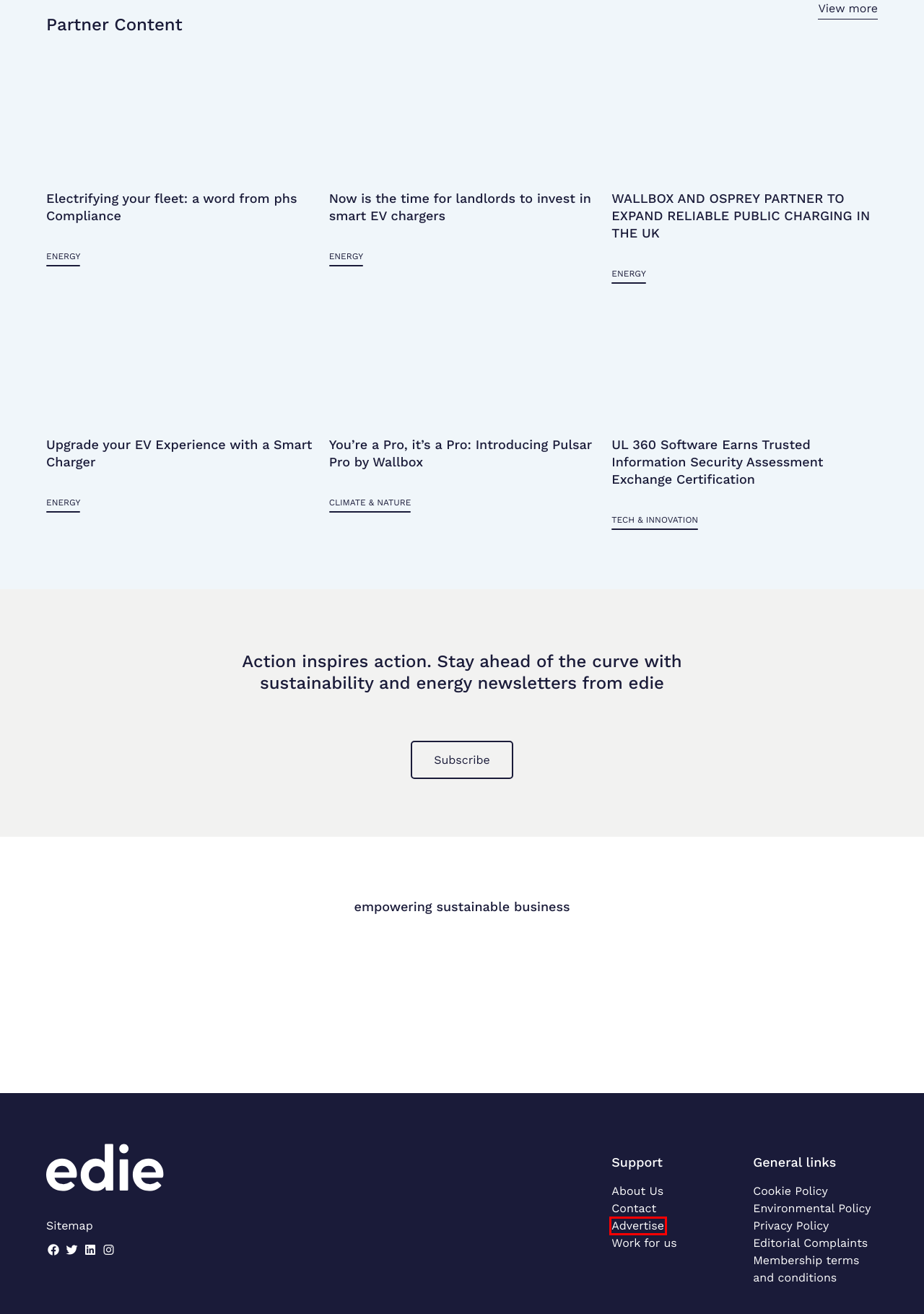Examine the screenshot of a webpage with a red bounding box around a specific UI element. Identify which webpage description best matches the new webpage that appears after clicking the element in the red bounding box. Here are the candidates:
A. About Us | edie - driving sustainability in business
B. 30 Under 30 - edie
C. Advertise - edie
D. You're a Pro, it's a Pro: Introducing Pulsar Pro by Wallbox - edie
E. Mission Possible - edie
F. Electrifying your fleet: a word from phs Compliance - edie
G. Upgrade your EV Experience with a Smart Charger - edie
H. Contact us | edie - The latest news, views and analysis for environmental professionals

C